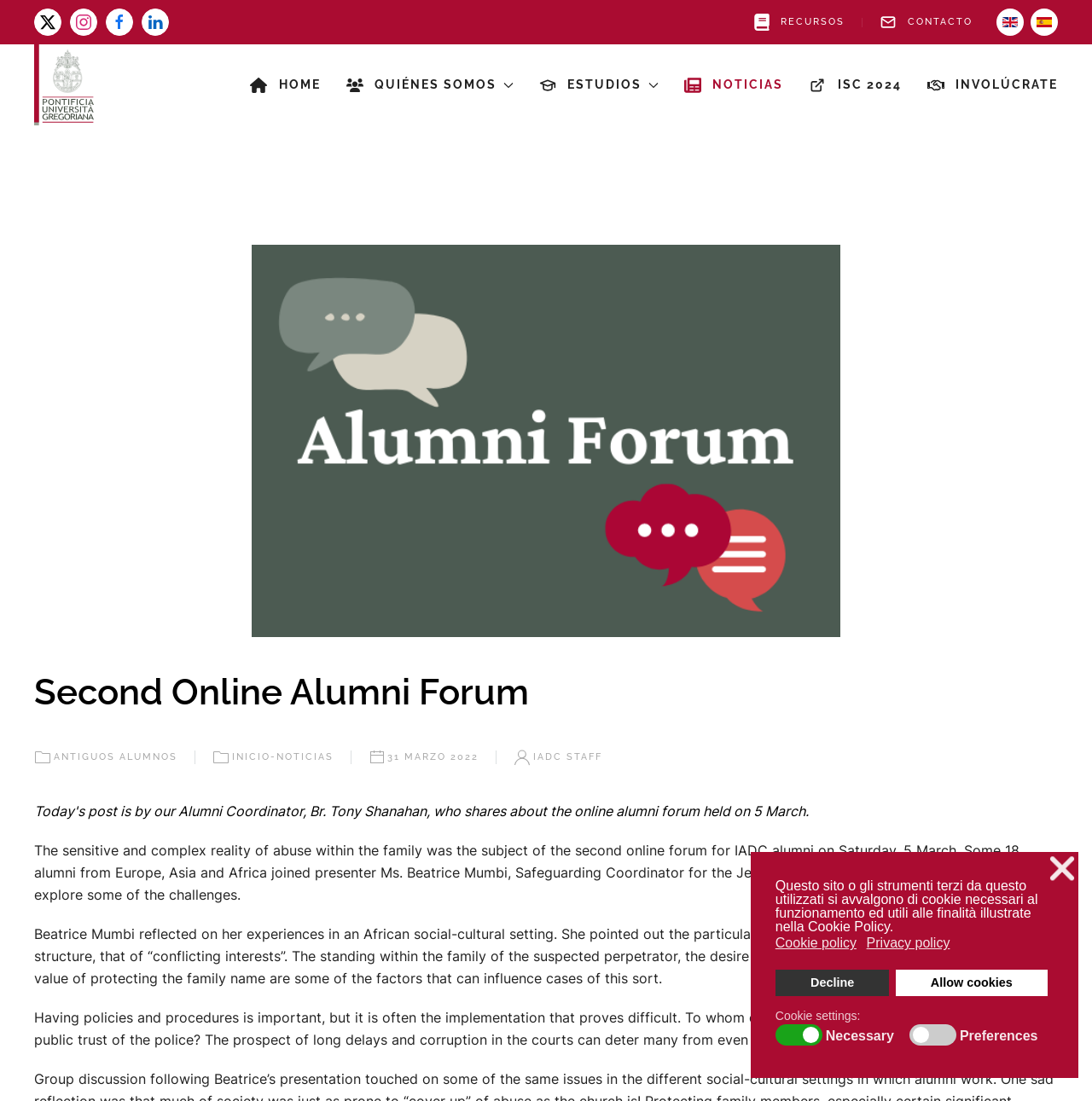Please identify the bounding box coordinates of the clickable region that I should interact with to perform the following instruction: "Click the 'ANTIGUOS ALUMNOS' link". The coordinates should be expressed as four float numbers between 0 and 1, i.e., [left, top, right, bottom].

[0.031, 0.68, 0.162, 0.695]